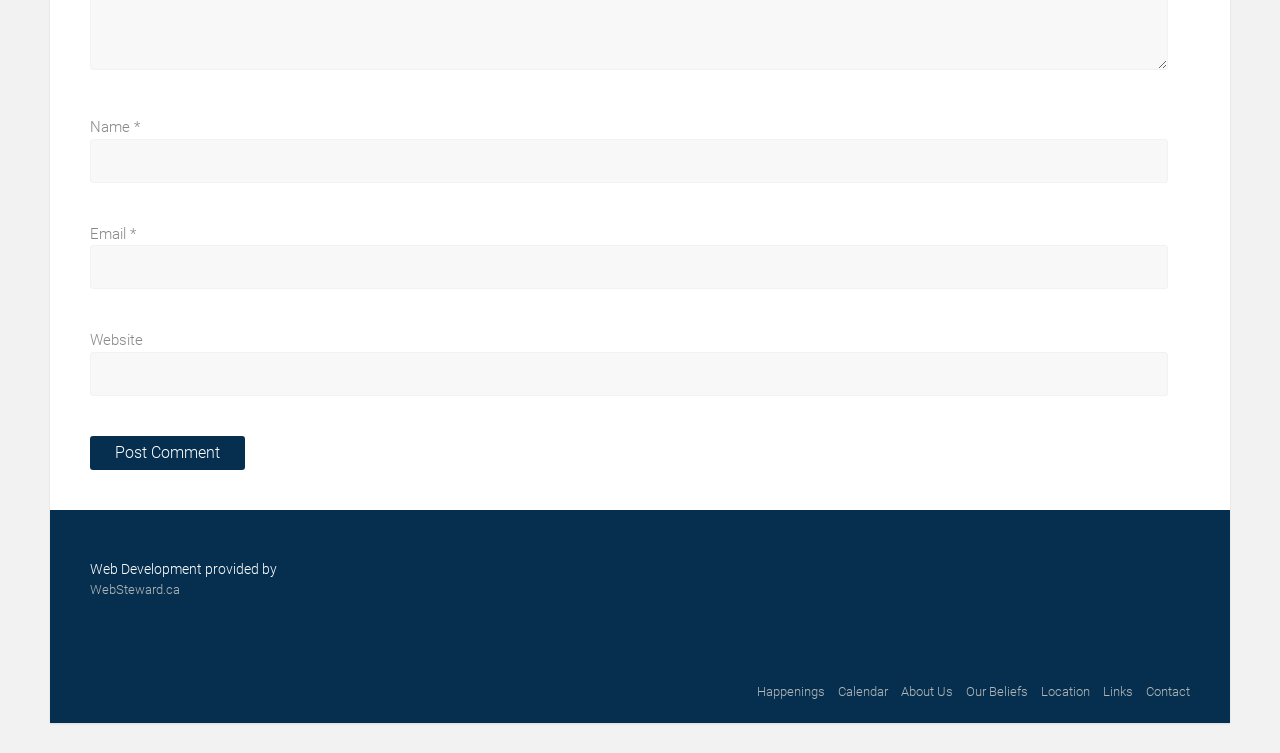Answer this question in one word or a short phrase: How many links are present in the footer section?

7